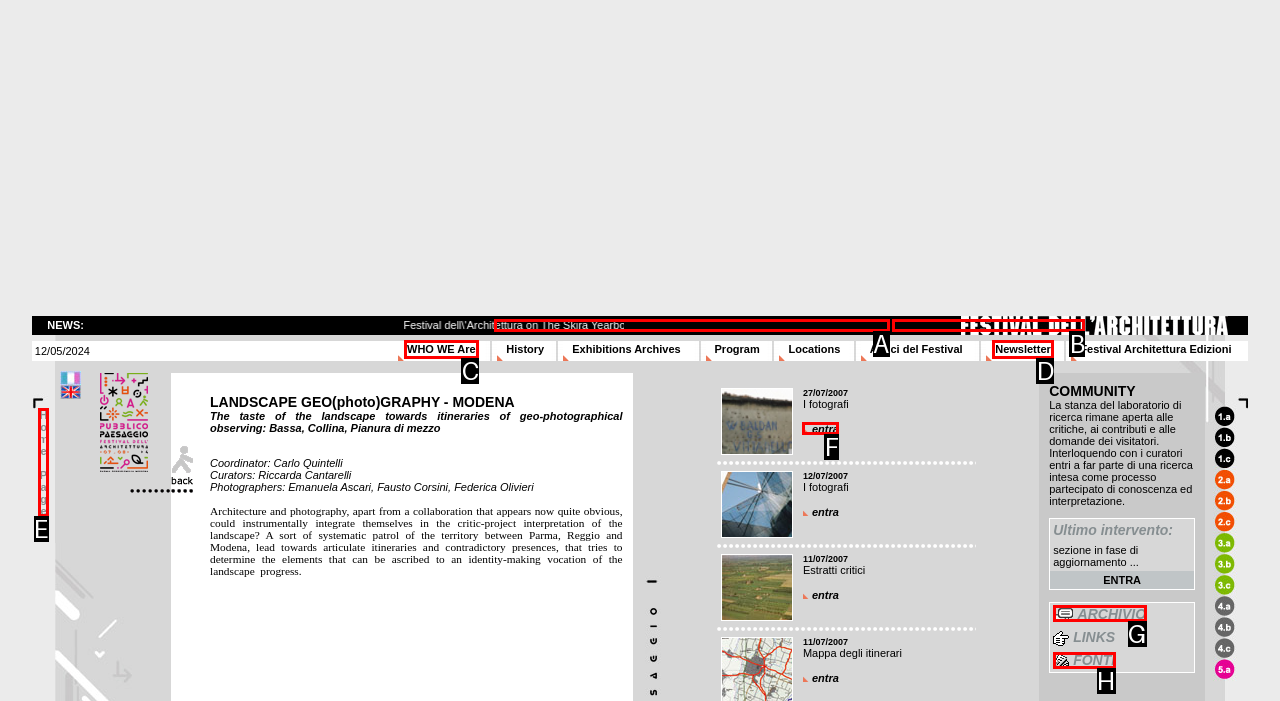Identify the option that corresponds to: Newsletter
Respond with the corresponding letter from the choices provided.

D